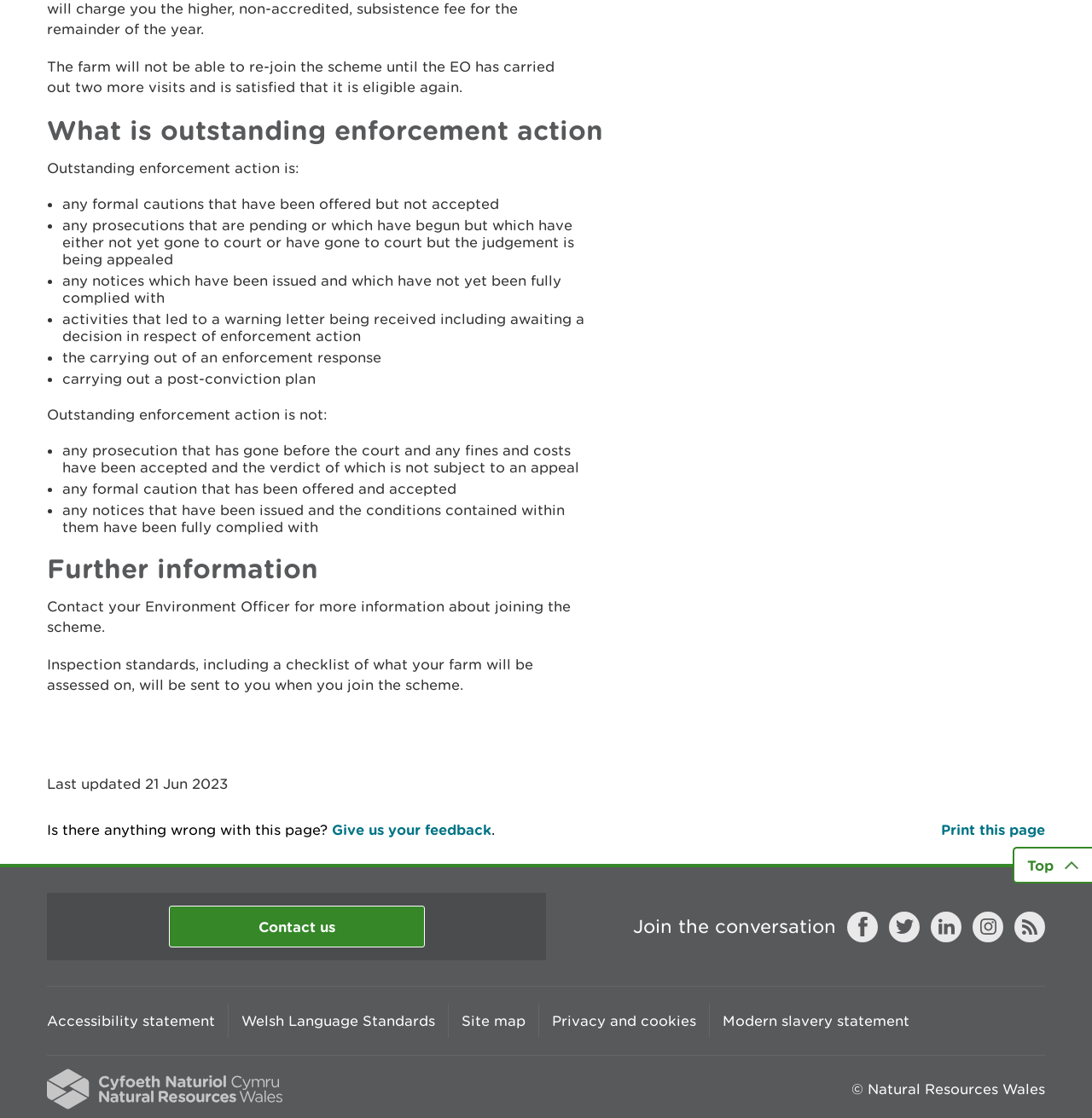What is the last updated date of this page?
Using the image provided, answer with just one word or phrase.

21 Jun 2023